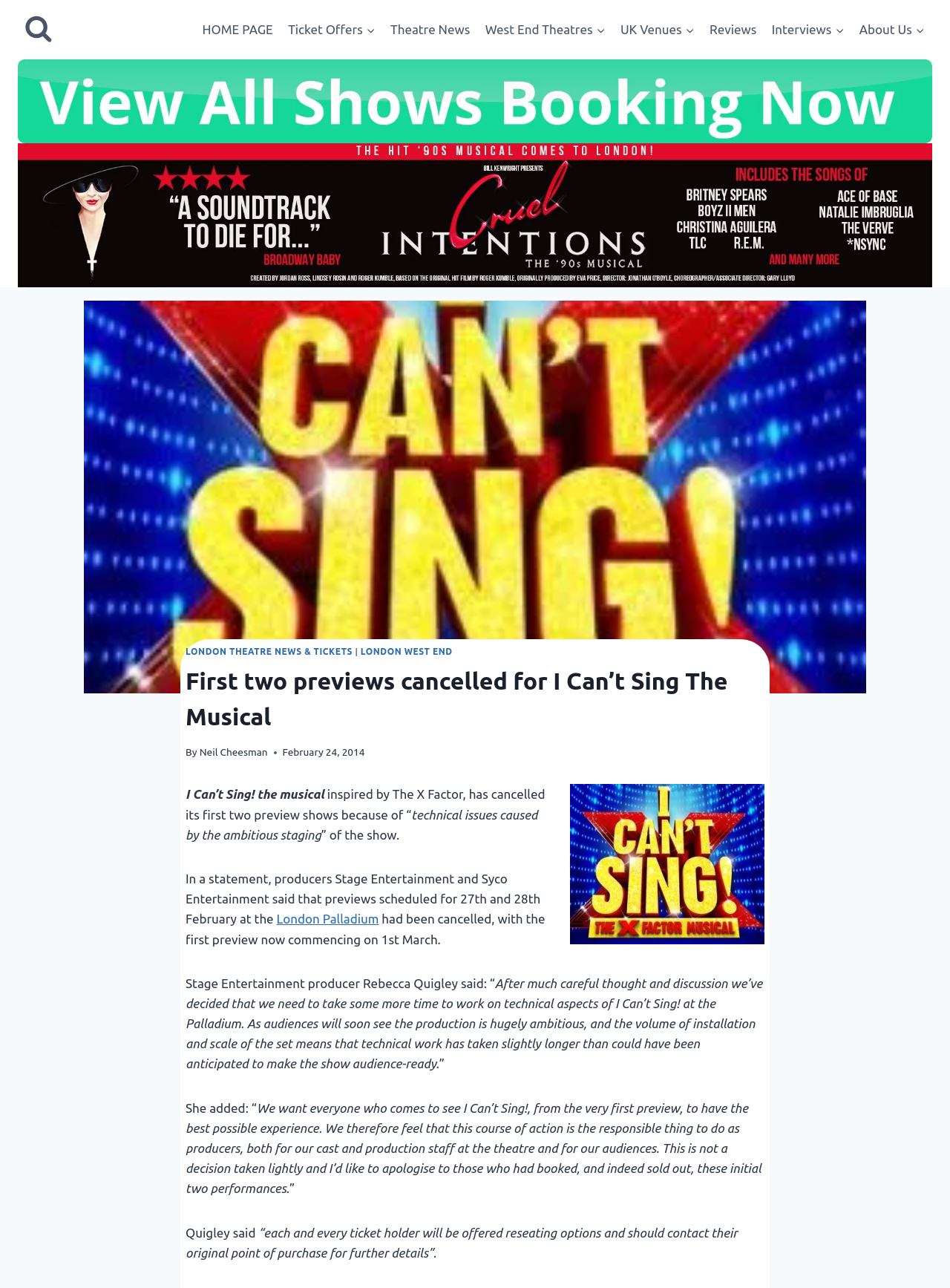Given the element description Ticket OffersExpand, specify the bounding box coordinates of the corresponding UI element in the format (top-left x, top-left y, bottom-right x, bottom-right y). All values must be between 0 and 1.

[0.295, 0.009, 0.403, 0.037]